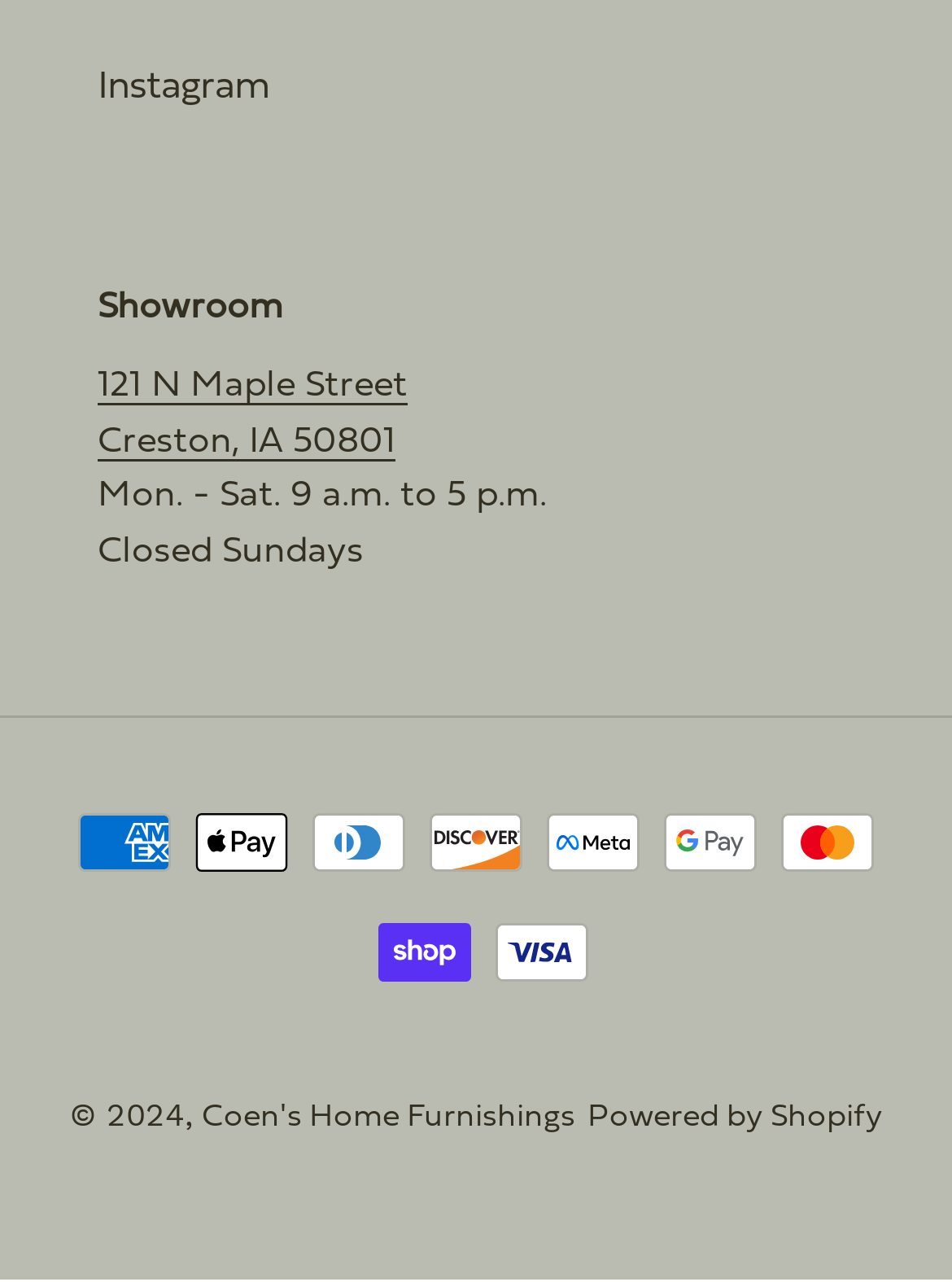Respond with a single word or phrase:
What are the payment methods accepted?

American Express, Apple Pay, etc.